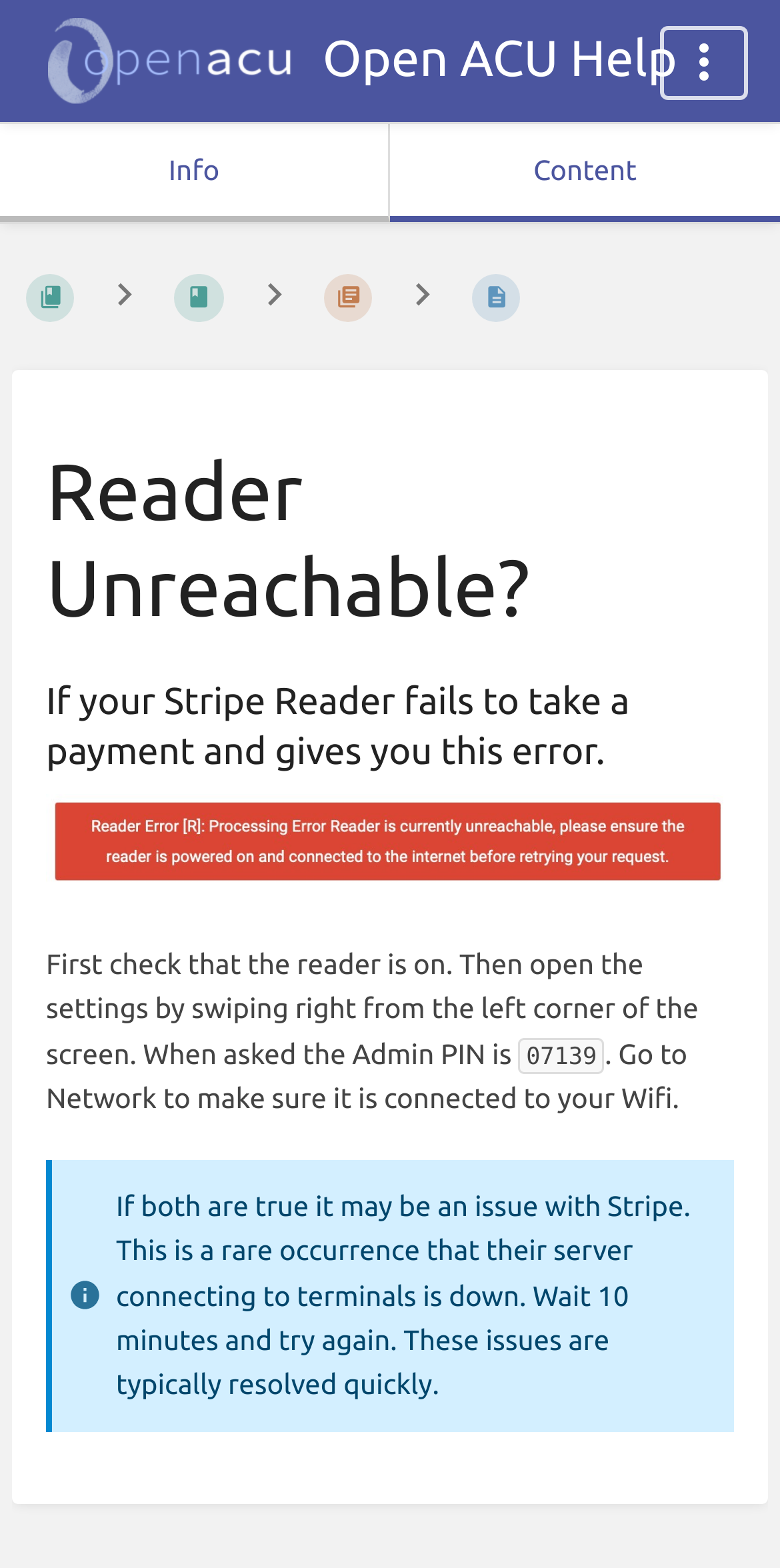Write an exhaustive caption that covers the webpage's main aspects.

The webpage is about troubleshooting an issue with a Stripe Reader, specifically when it displays an "Unreachable" error. At the top left corner, there is a logo of Open ACU Help, which is an image. Below the logo, there are two static text elements, "Info" and "Content", positioned side by side.

The main content of the page is divided into sections. The first section is a breadcrumb navigation menu, which spans across the top of the page, containing four links with dropdown menus. 

Below the navigation menu, there is a main heading "Reader Unreachable?" followed by a subheading that explains the error. Underneath the headings, there is an image of the error message, labeled "readererror.jpg". 

The troubleshooting steps are presented in a series of static text elements. The first step is to check if the reader is on and then open the settings by swiping right from the left corner of the screen. The Admin PIN is required, which is 07139. The next step is to go to the Network settings to ensure the reader is connected to Wi-Fi. If both steps are true, it may be an issue with Stripe's server, and the user is advised to wait 10 minutes and try again.